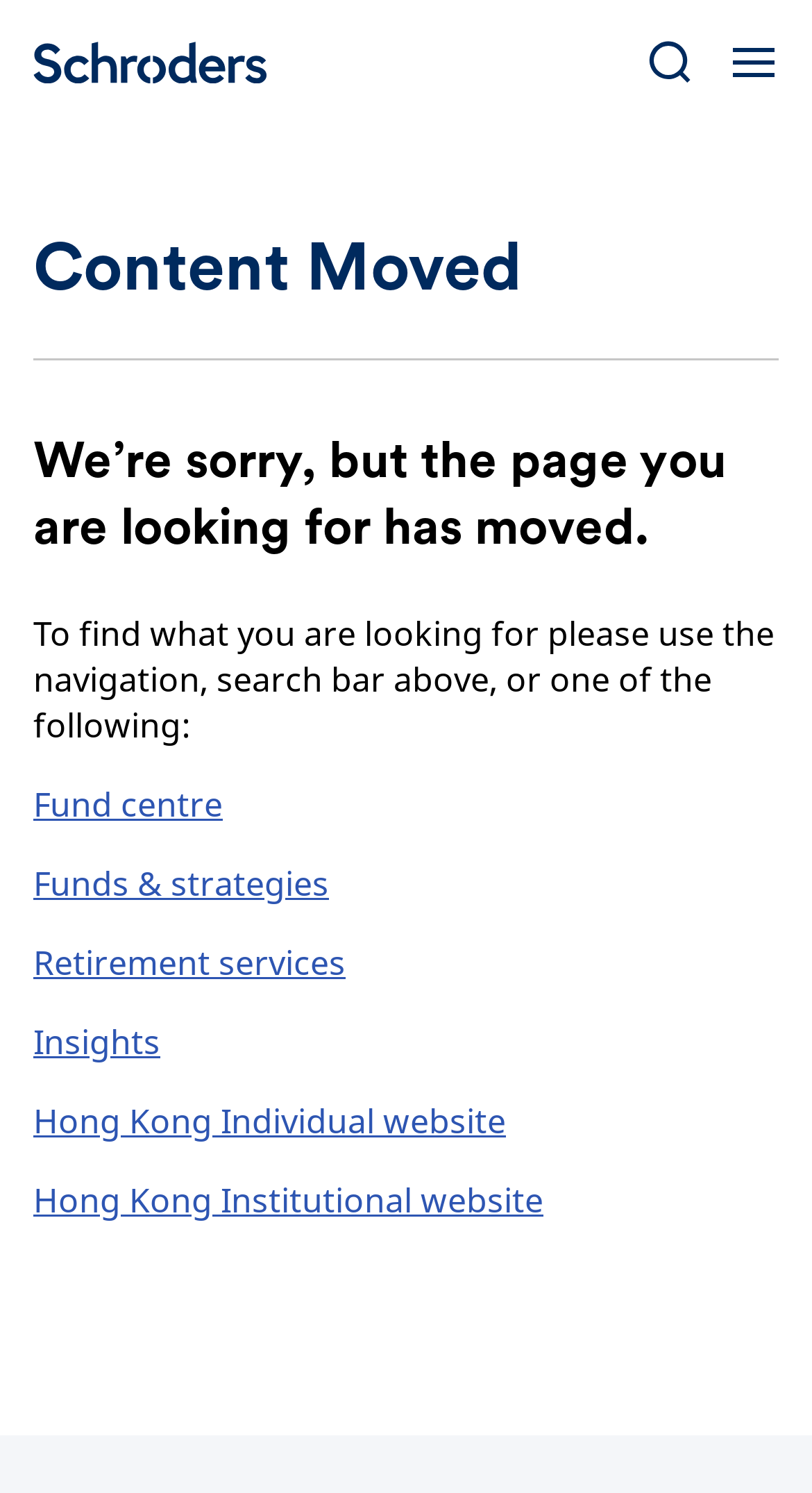Please provide the bounding box coordinates for the element that needs to be clicked to perform the following instruction: "go to home page". The coordinates should be given as four float numbers between 0 and 1, i.e., [left, top, right, bottom].

[0.041, 0.028, 0.329, 0.056]